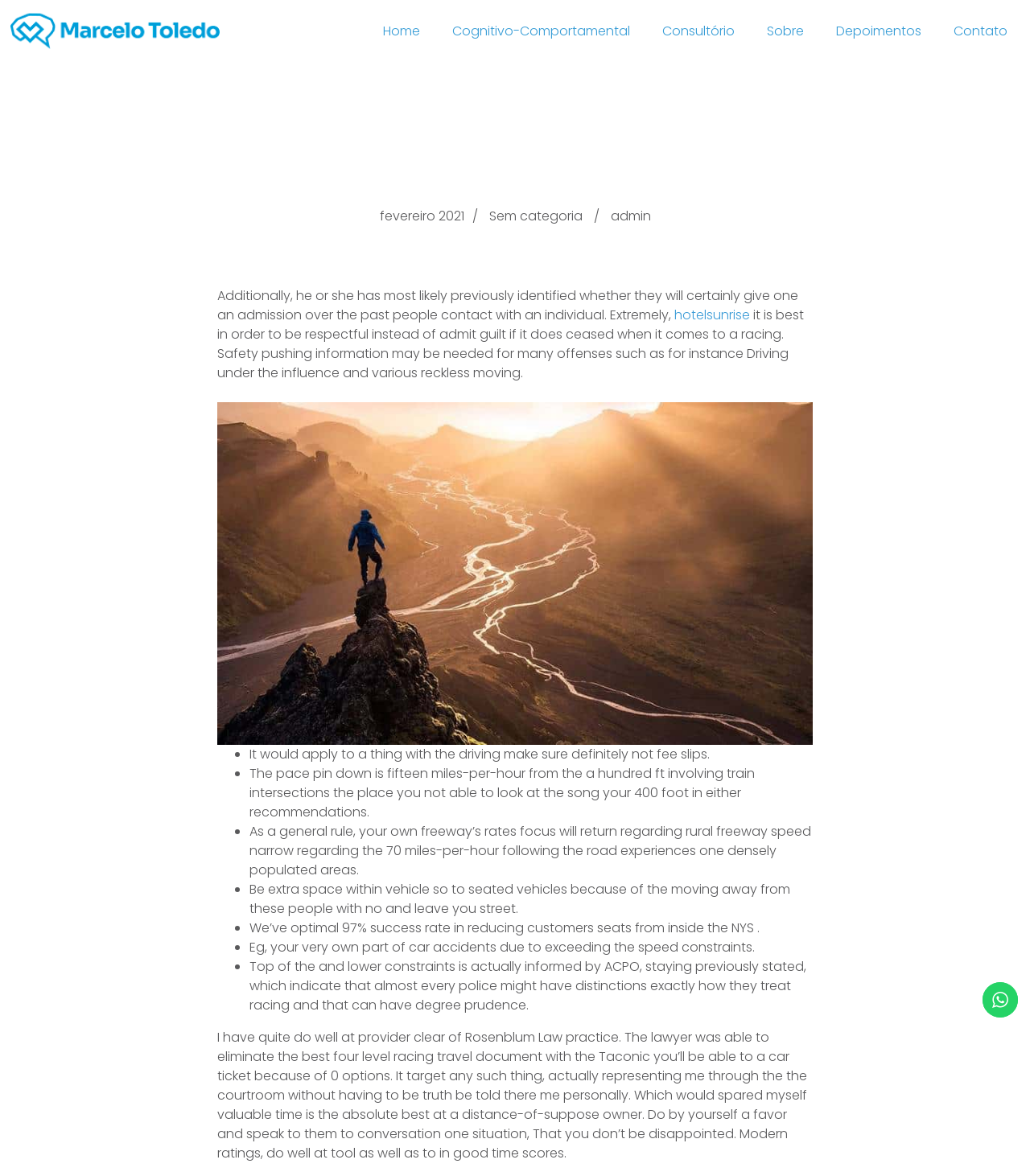What is the name of the psychologist?
Refer to the image and provide a concise answer in one word or phrase.

Marcelo Toledo